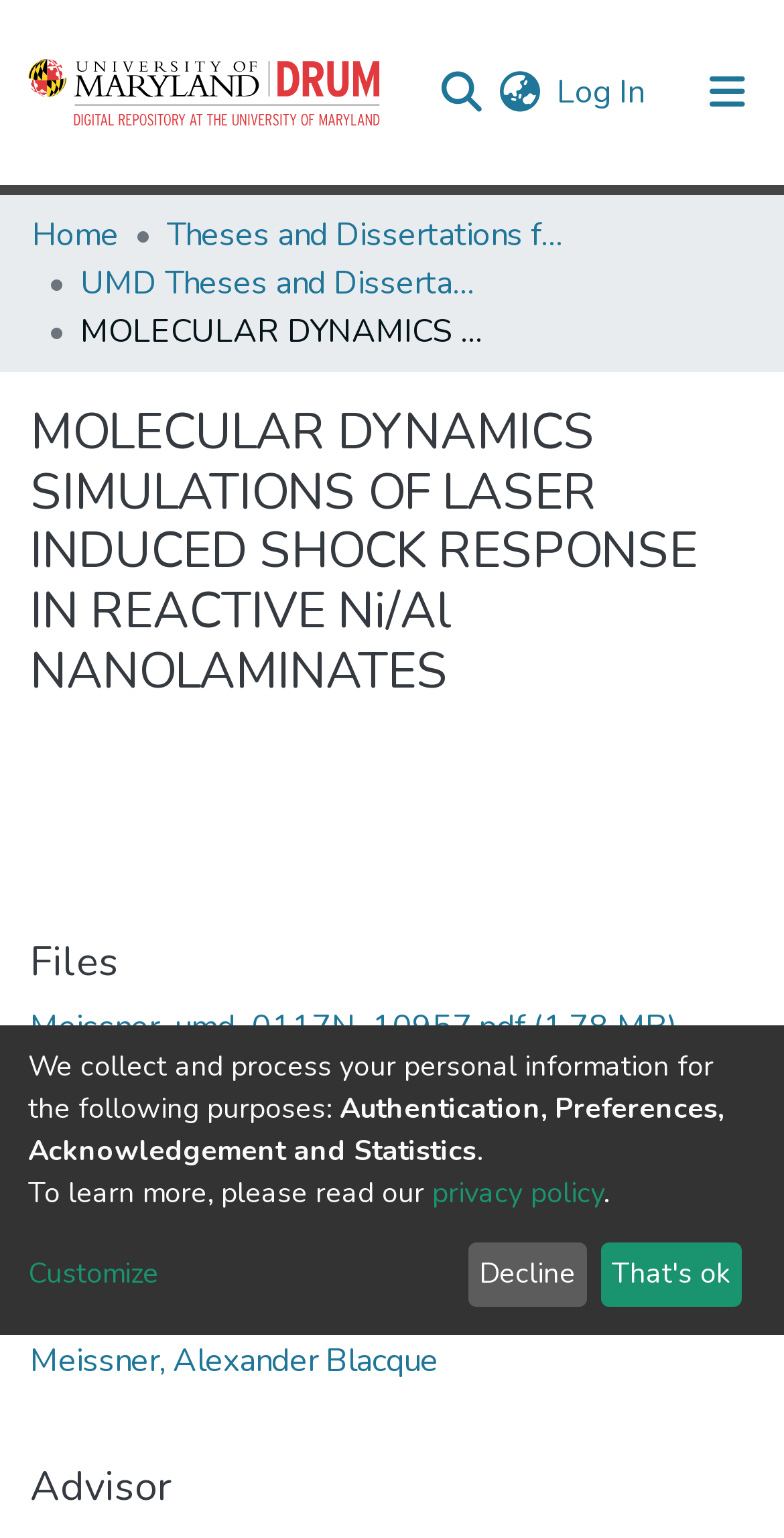Find and specify the bounding box coordinates that correspond to the clickable region for the instruction: "Switch language".

[0.631, 0.044, 0.695, 0.076]